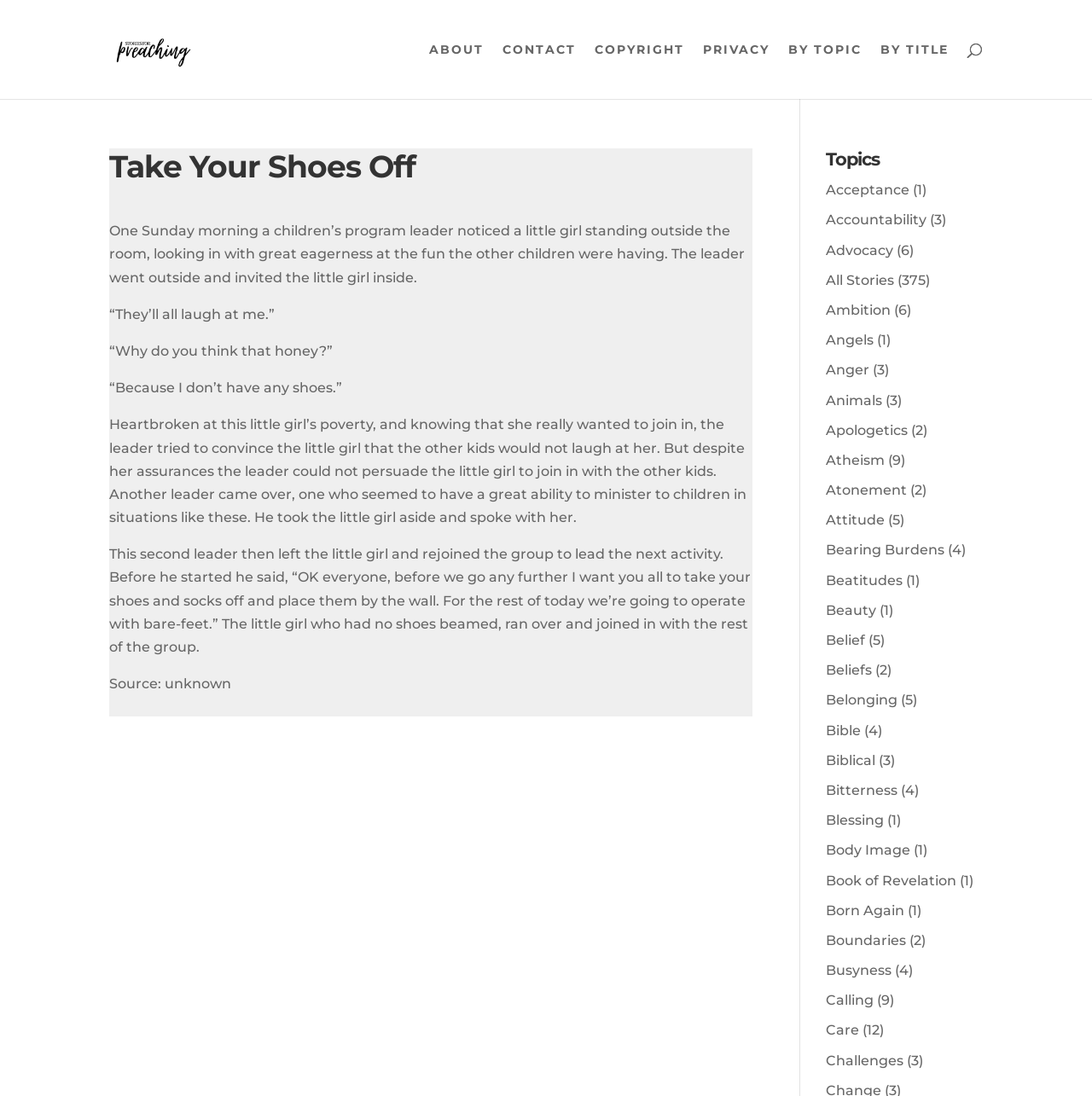Please give a concise answer to this question using a single word or phrase: 
How many stories are listed under the topic 'Acceptance'?

1